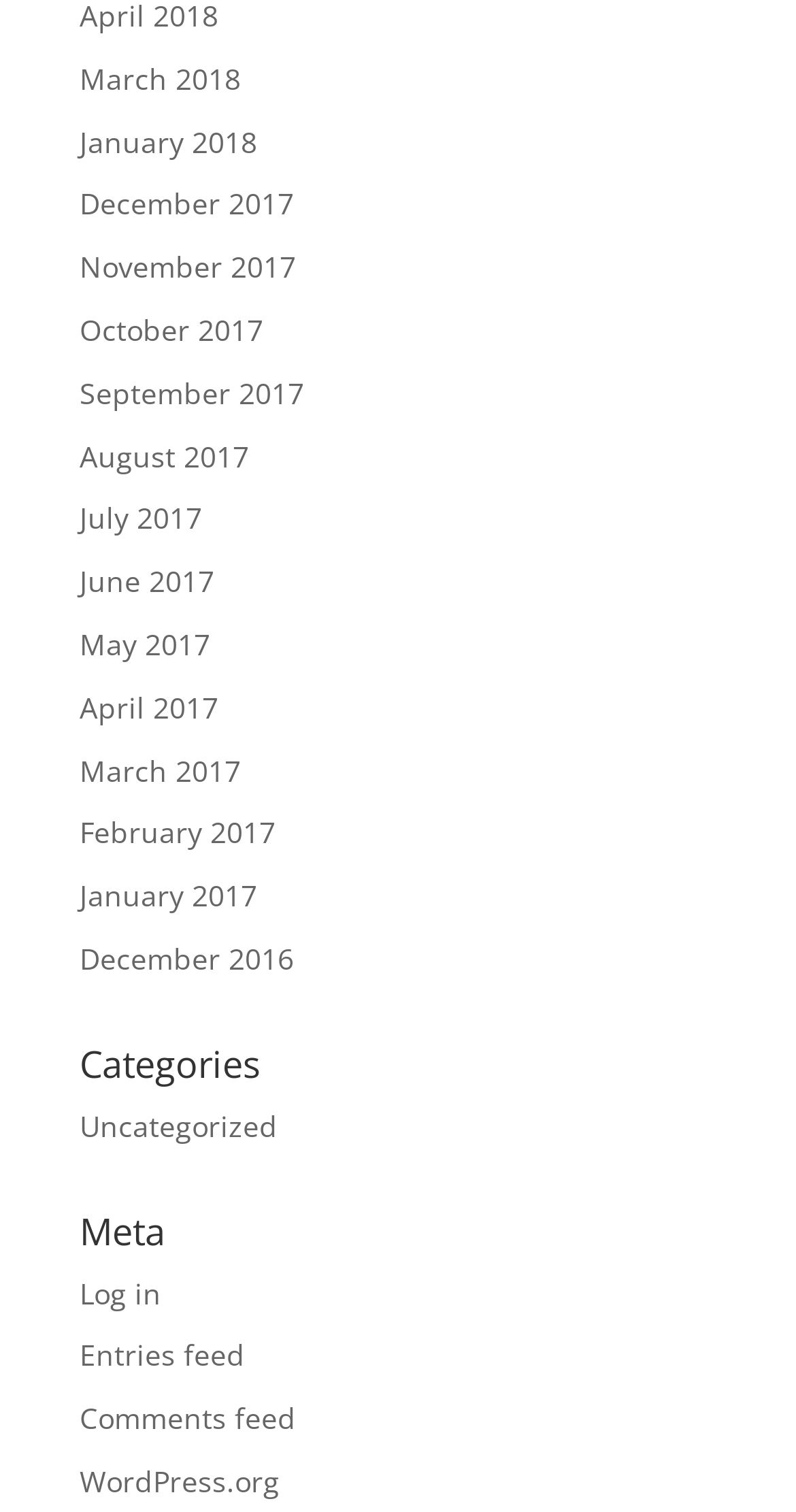Provide your answer in one word or a succinct phrase for the question: 
How many feed links are available?

2